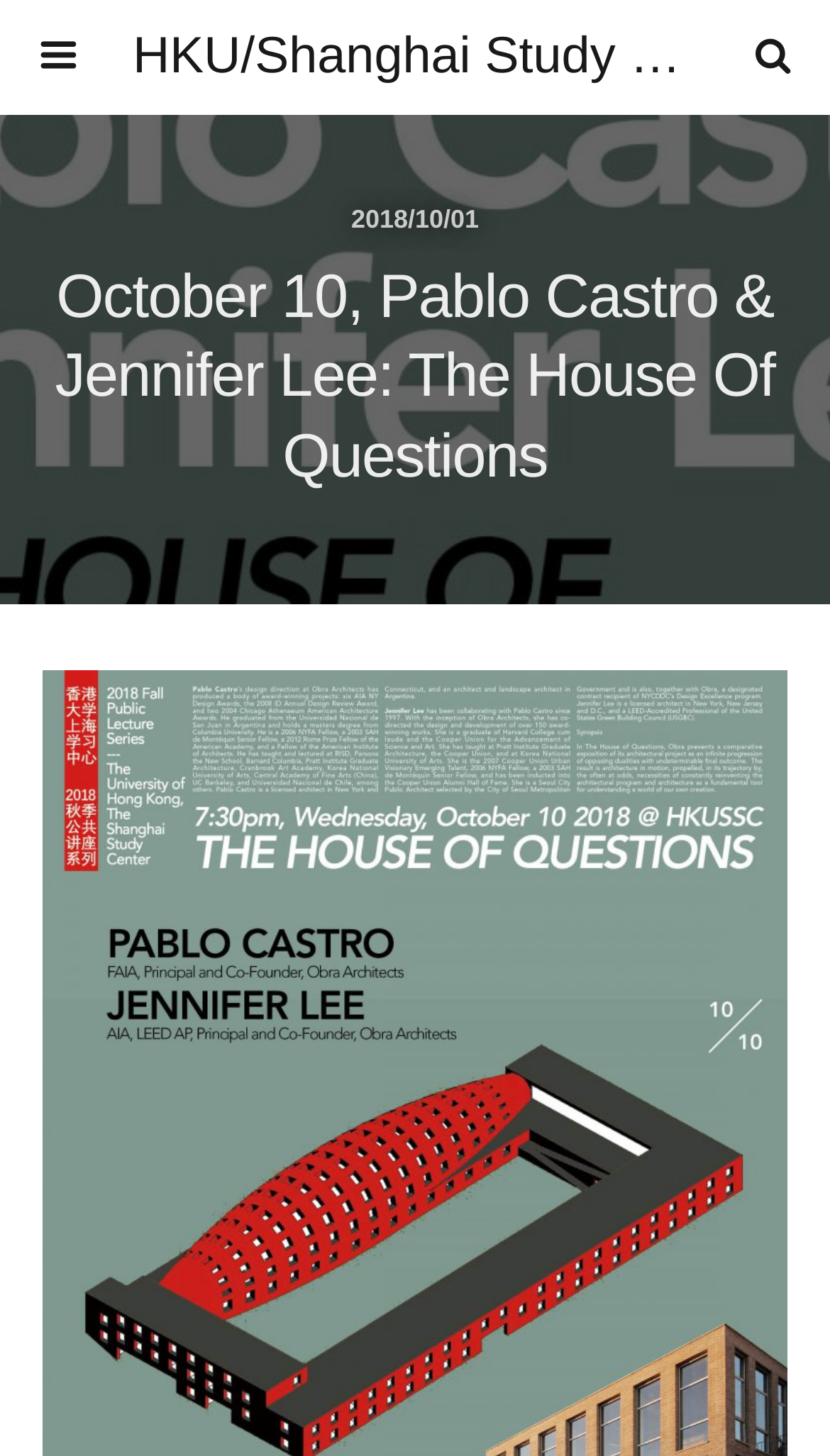Please provide the bounding box coordinates in the format (top-left x, top-left y, bottom-right x, bottom-right y). Remember, all values are floating point numbers between 0 and 1. What is the bounding box coordinate of the region described as: name="submit" value="Search"

[0.767, 0.086, 0.947, 0.121]